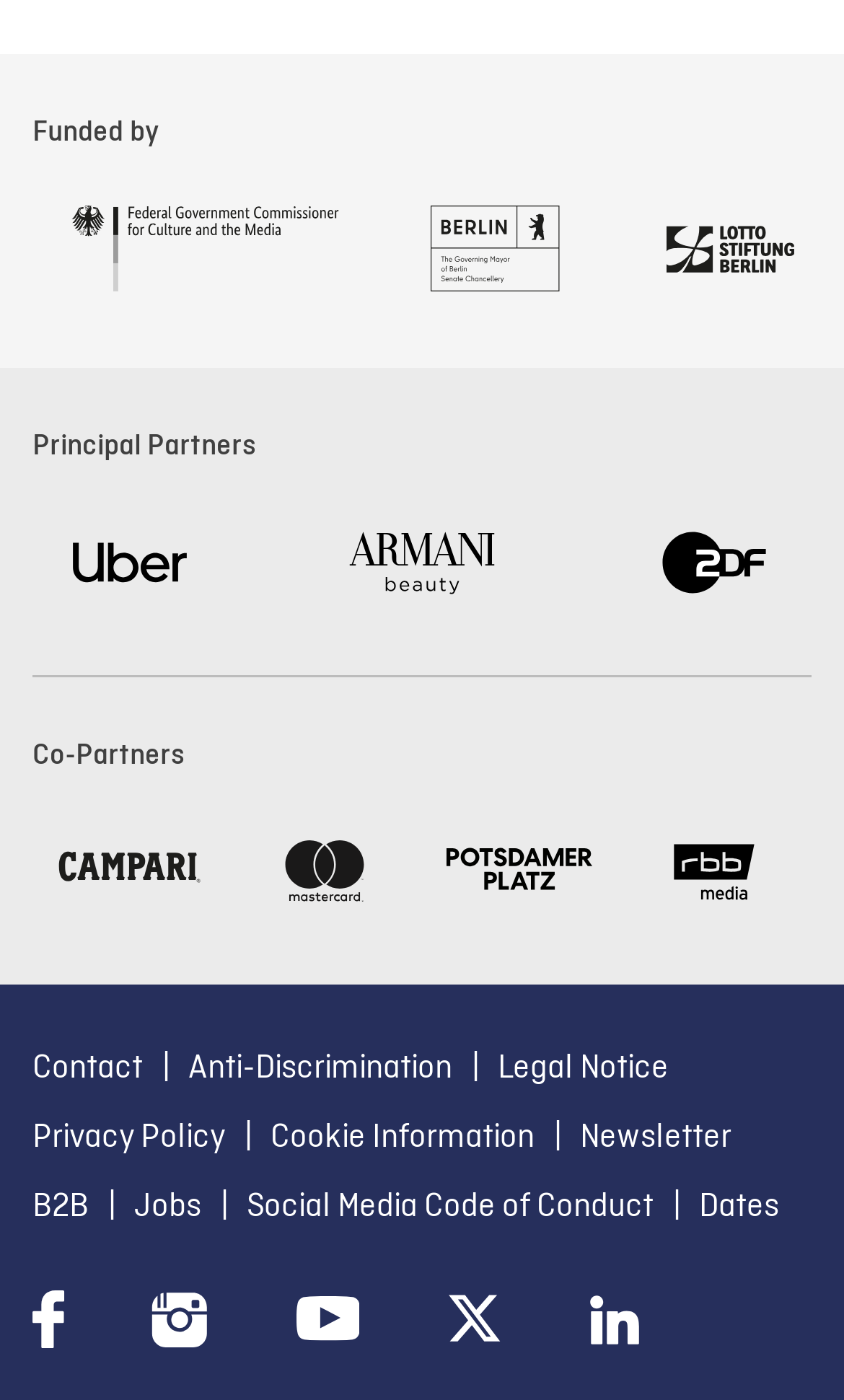Provide a one-word or short-phrase answer to the question:
What is the first link in the footer section?

Contact